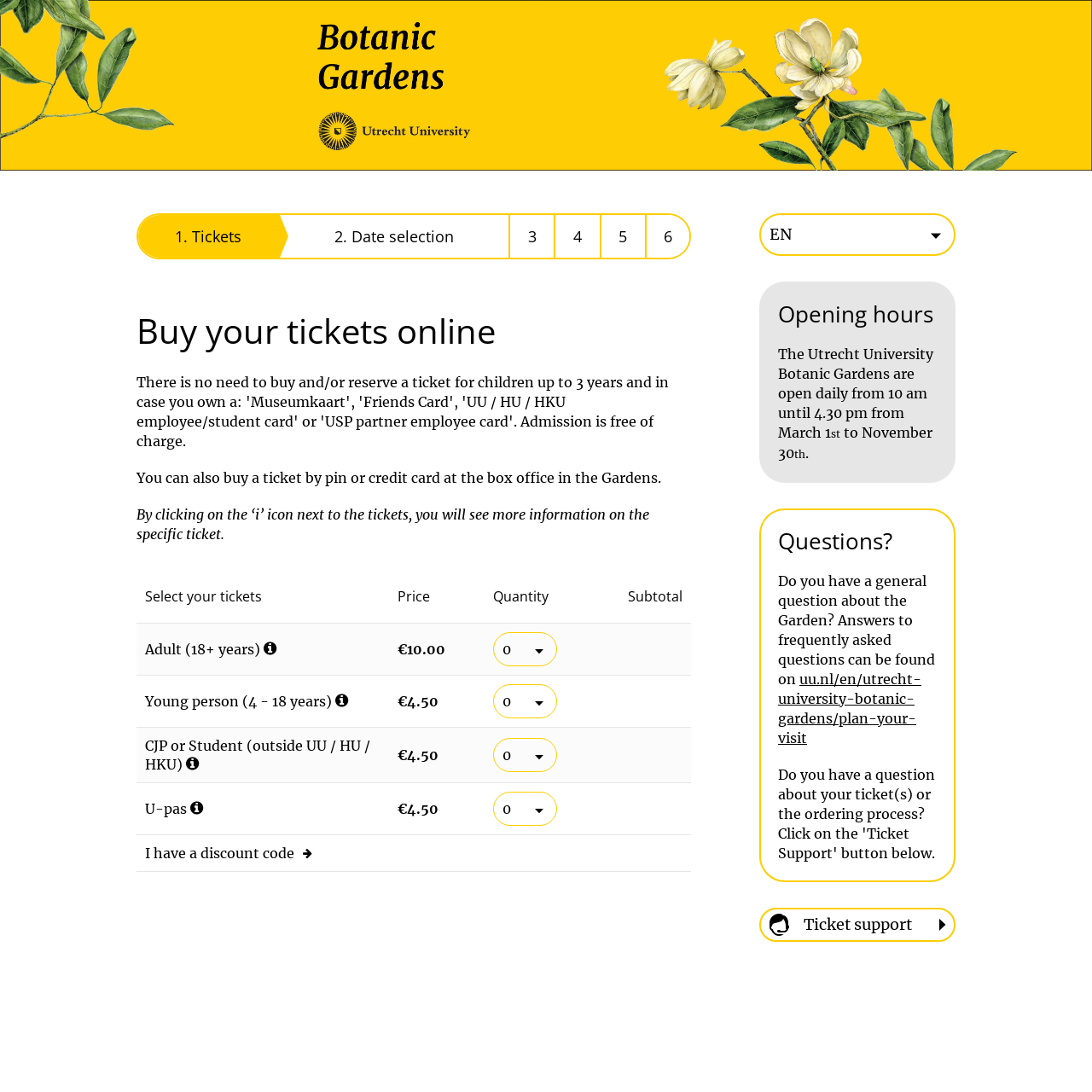Identify the bounding box for the described UI element. Provide the coordinates in (top-left x, top-left y, bottom-right x, bottom-right y) format with values ranging from 0 to 1: 0

[0.452, 0.726, 0.509, 0.755]